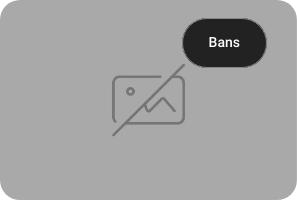What is the purpose of the graphic?
Using the image as a reference, answer with just one word or a short phrase.

Visual enhancement